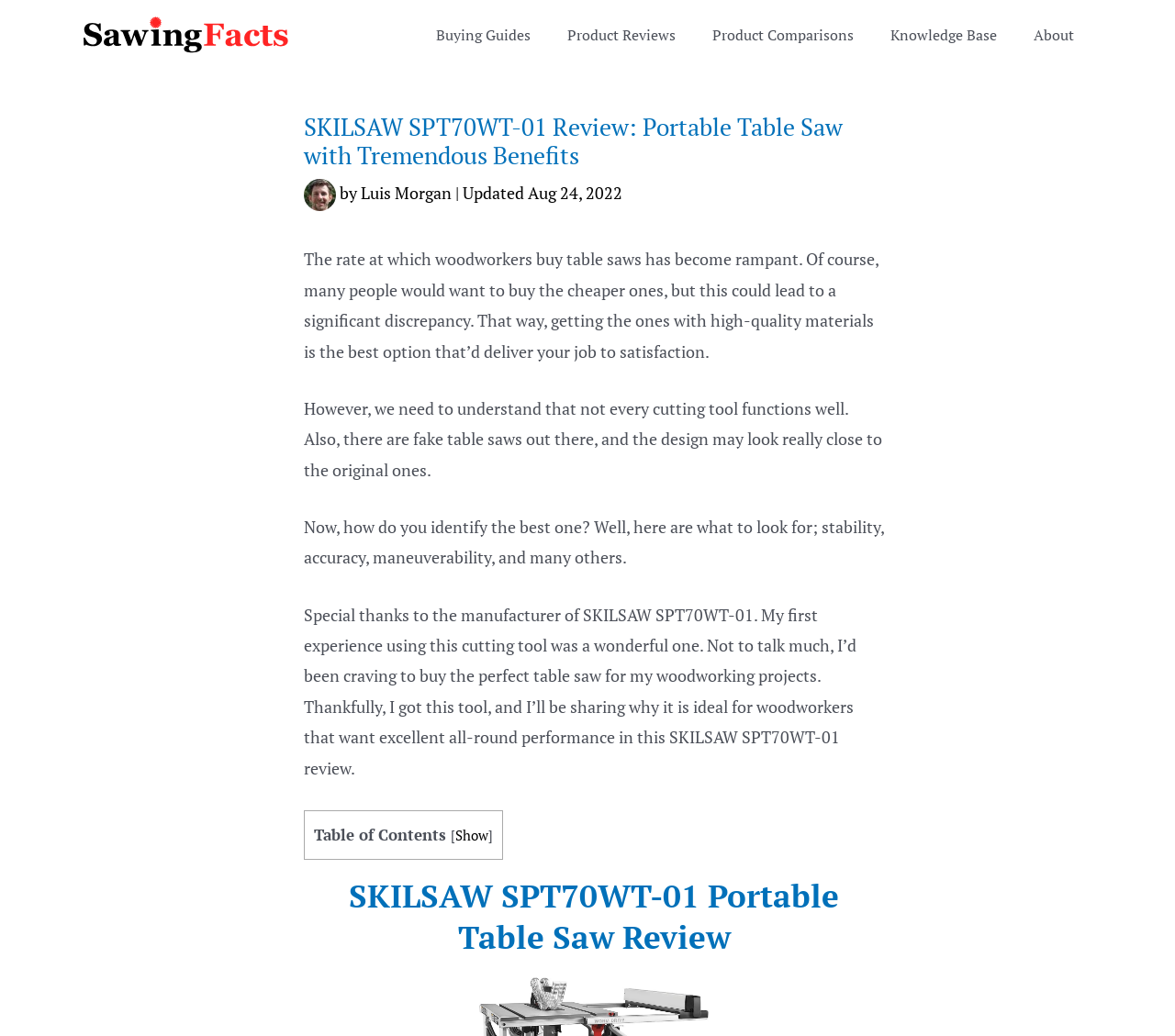Describe the entire webpage, focusing on both content and design.

The webpage is a review of the SKILSAW SPT70WT-01 portable table saw. At the top left corner, there is a logo of SawingFacts, which is an image with a link. Next to it, there is a navigation menu with five links: Buying Guides, Product Reviews, Product Comparisons, Knowledge Base, and About.

Below the navigation menu, there is a header section with a heading that reads "SKILSAW SPT70WT-01 Review: Portable Table Saw with Tremendous Benefits". The author of the review, Luis Morgan, is credited below the heading, along with the date of the update, August 24, 2022.

The main content of the review is divided into several paragraphs of text, which discuss the importance of choosing a high-quality table saw, the features to look for in a table saw, and the reviewer's personal experience with the SKILSAW SPT70WT-01. The text is positioned in the middle of the page, spanning from the top to the bottom.

On the right side of the page, there is a table of contents with a link to show or hide it. Below the table of contents, there is another heading that reads "SKILSAW SPT70WT-01 Portable Table Saw Review", which marks the beginning of the review.

Overall, the webpage has a simple and organized layout, with a clear hierarchy of headings and paragraphs, making it easy to read and navigate.